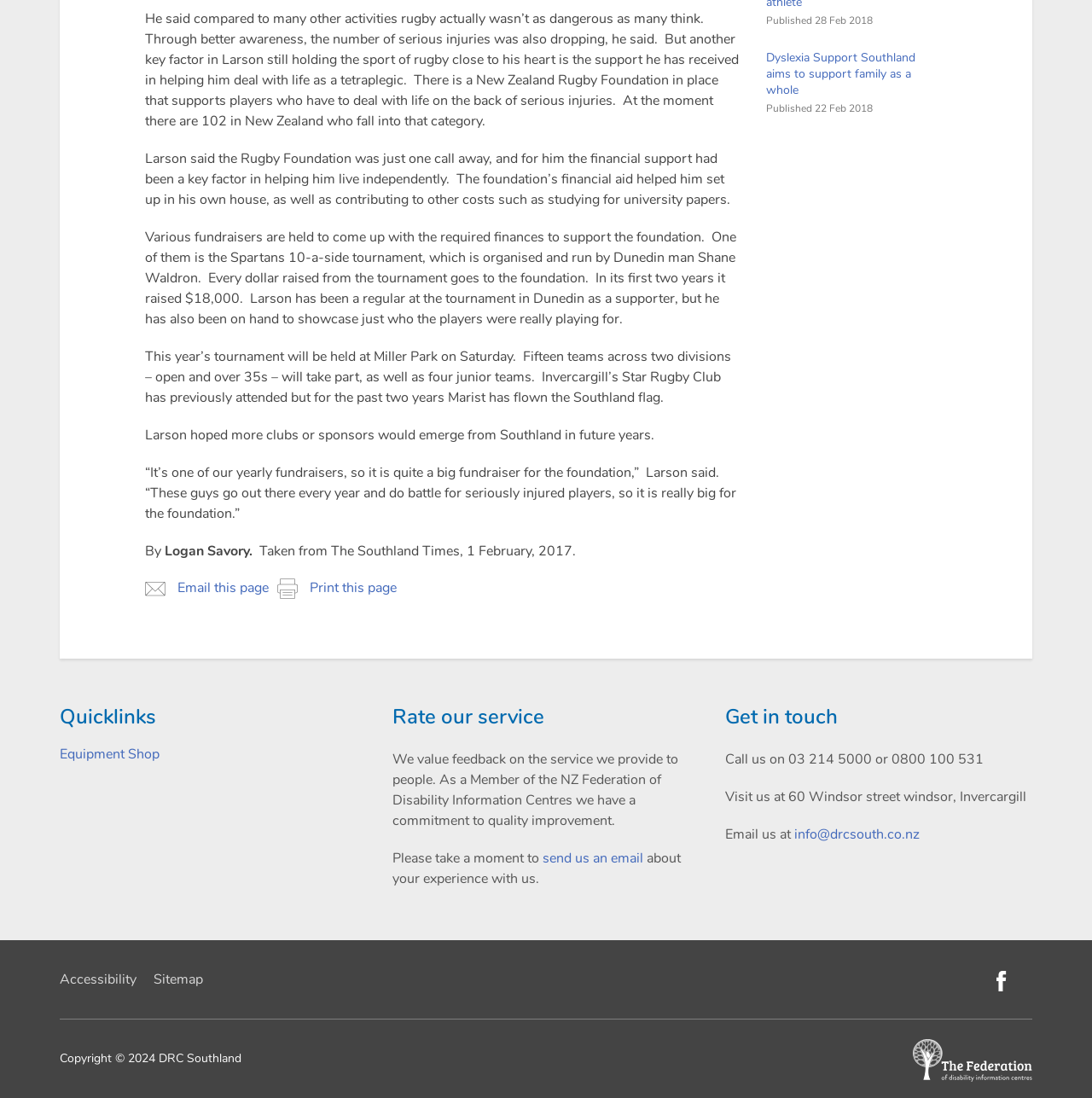Identify the bounding box of the UI element described as follows: "alt="Facebook"". Provide the coordinates as four float numbers in the range of 0 to 1 [left, top, right, bottom].

[0.912, 0.857, 0.922, 0.928]